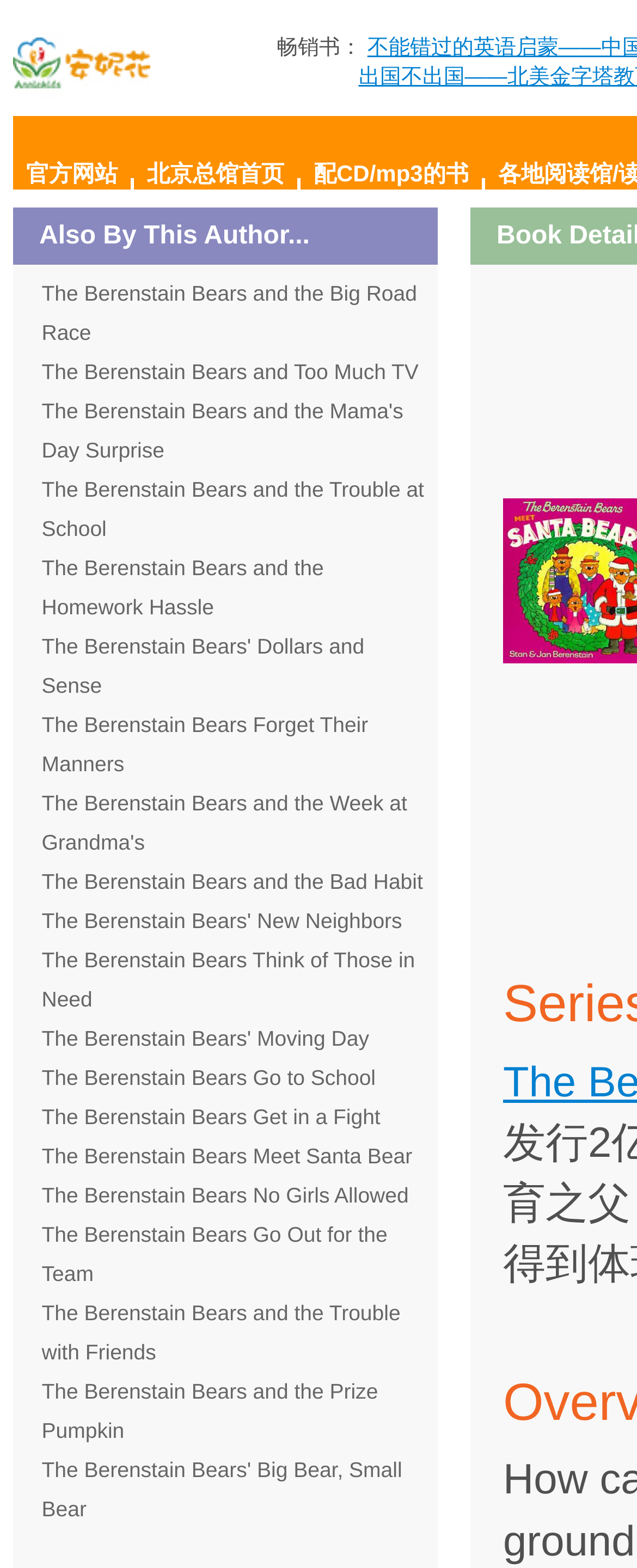What is the name of the book on this webpage?
Refer to the image and provide a one-word or short phrase answer.

The Berenstain Bears Meet Santa Bear